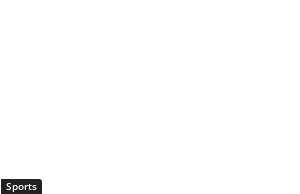Convey all the details present in the image.

The image is associated with the article titled "NU Lady Bulldogs dominate UST Tigresses in Game 1 of UAAP Finals," highlighting a key event in Philippine collegiate sports. This contest marks a crucial moment in the UAAP (University Athletic Association of the Philippines) basketball finals, showcasing the fierce competition between the University of the East's Lady Bulldogs and the University of Santo Tomas Tigresses. The image encapsulates the excitement surrounding this pivotal match, which took place on May 11, 2024. The article likely discusses the performance of players and key moments from the game, reflecting on the significance of this championship encounter in the context of the season.